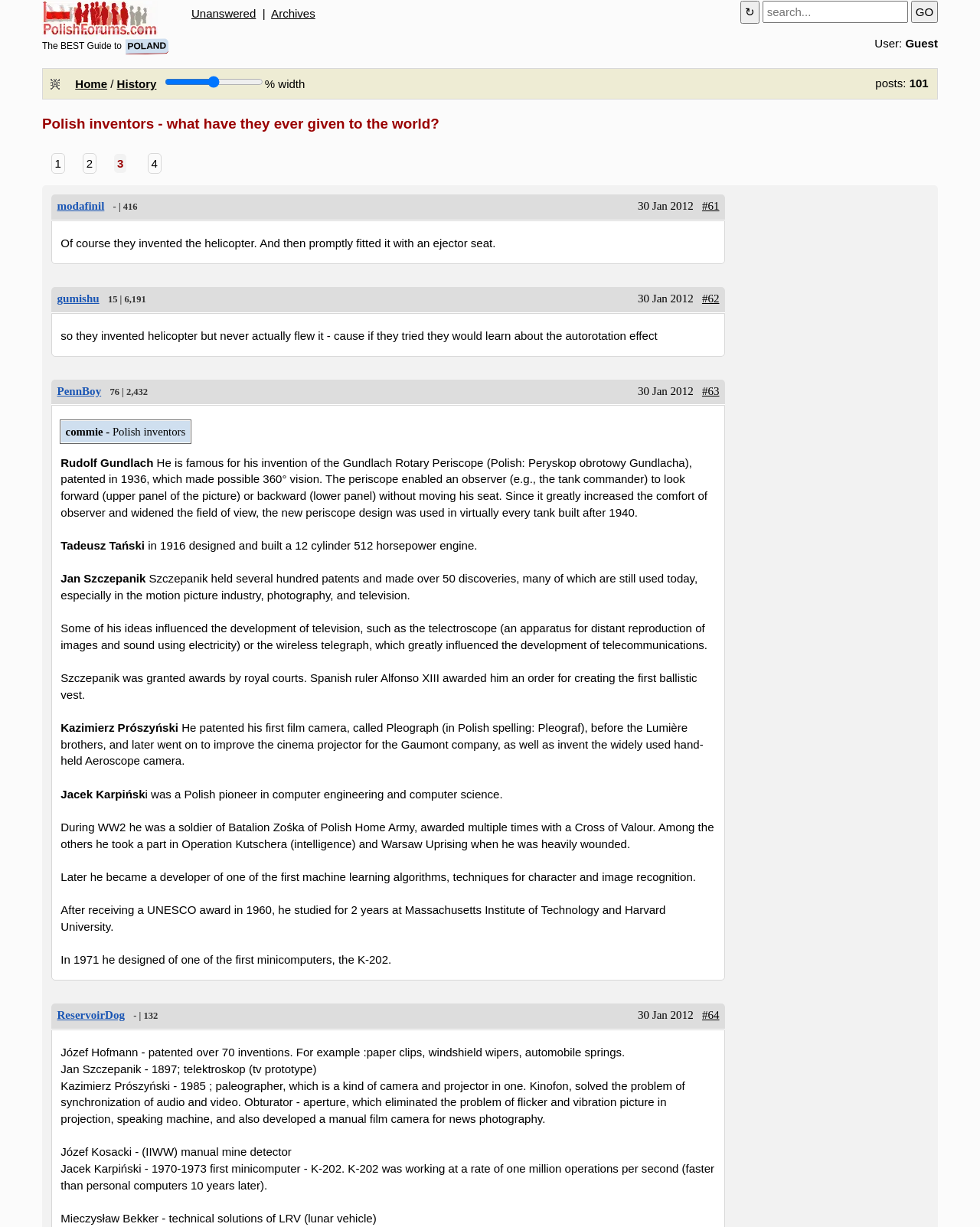Please indicate the bounding box coordinates for the clickable area to complete the following task: "Visit the 'Home' page". The coordinates should be specified as four float numbers between 0 and 1, i.e., [left, top, right, bottom].

[0.077, 0.063, 0.109, 0.074]